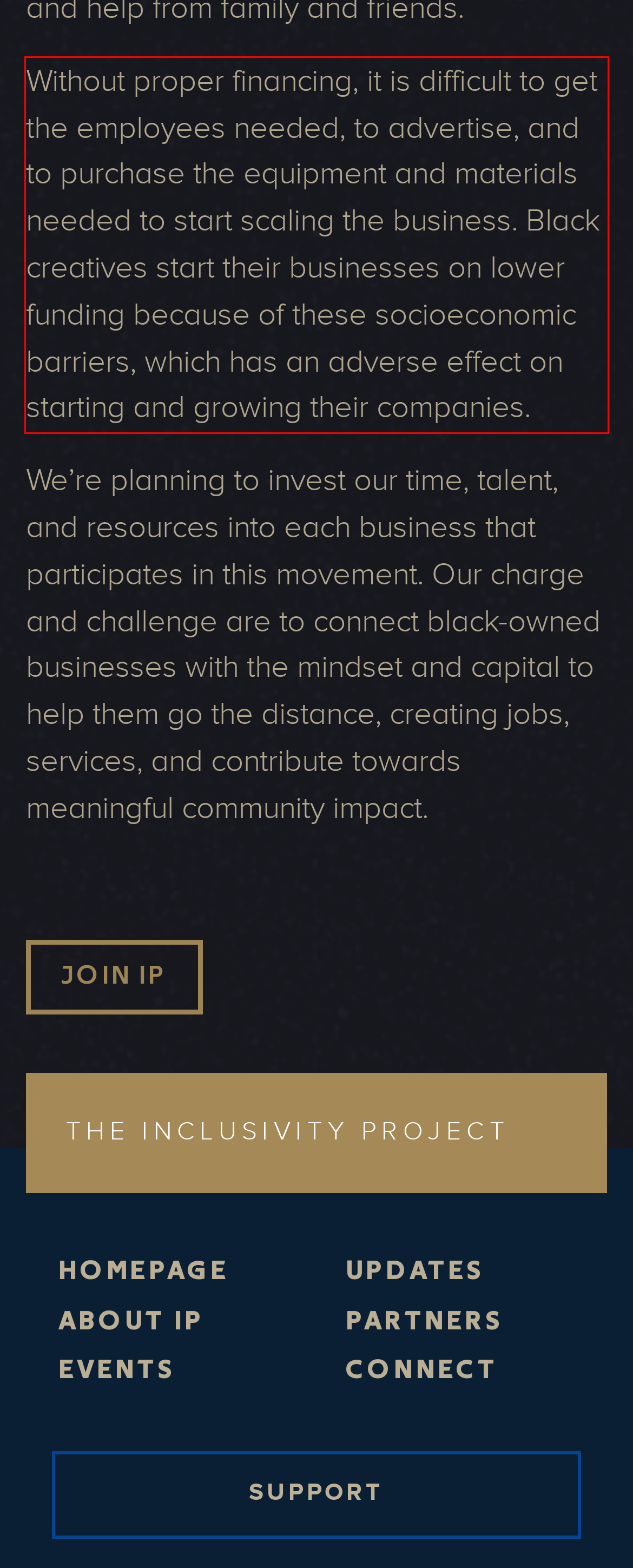You are provided with a webpage screenshot that includes a red rectangle bounding box. Extract the text content from within the bounding box using OCR.

Without proper financing, it is difficult to get the employees needed, to advertise, and to purchase the equipment and materials needed to start scaling the business. Black creatives start their businesses on lower funding because of these socioeconomic barriers, which has an adverse effect on starting and growing their companies.